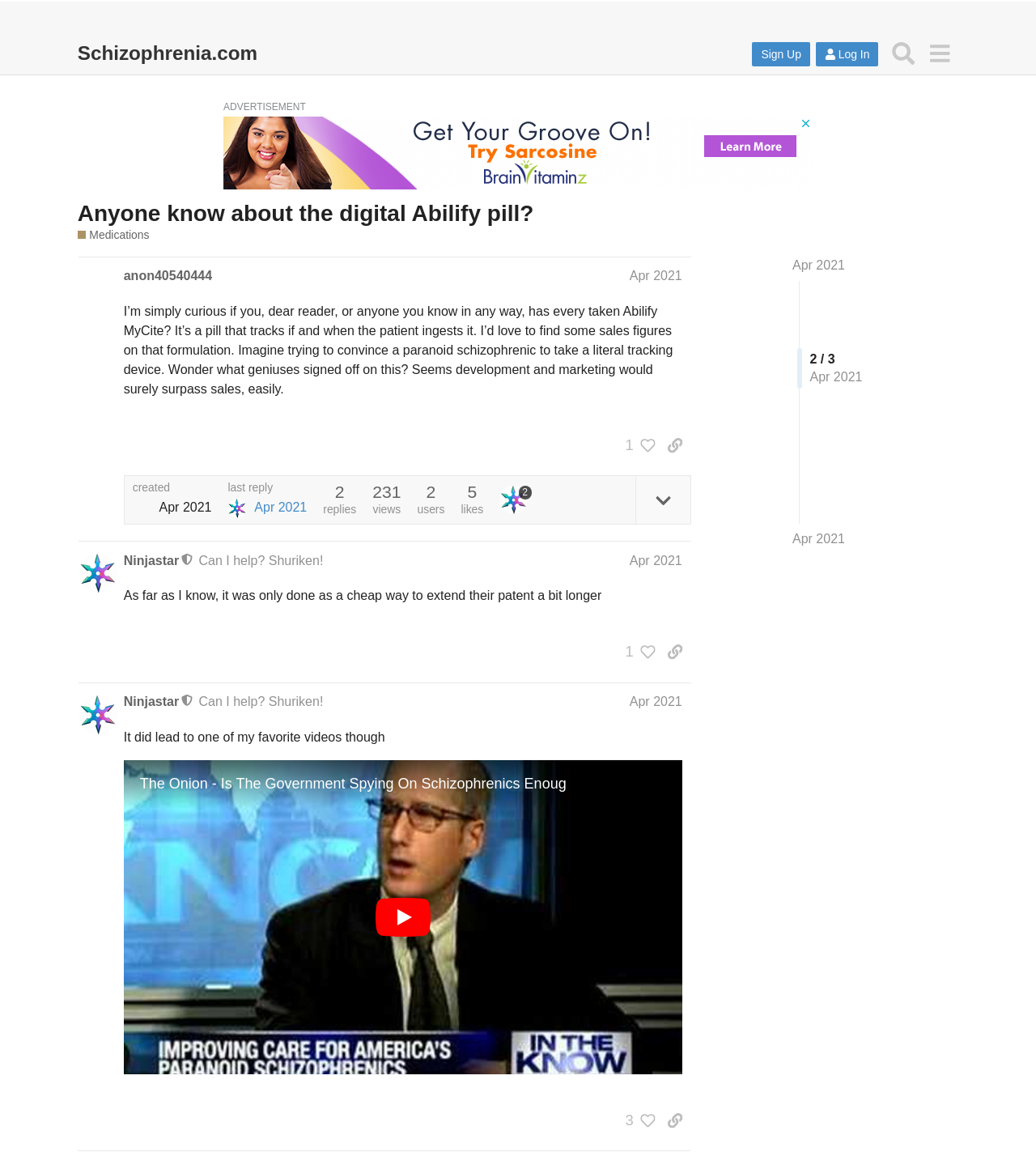Give the bounding box coordinates for the element described as: "News".

None